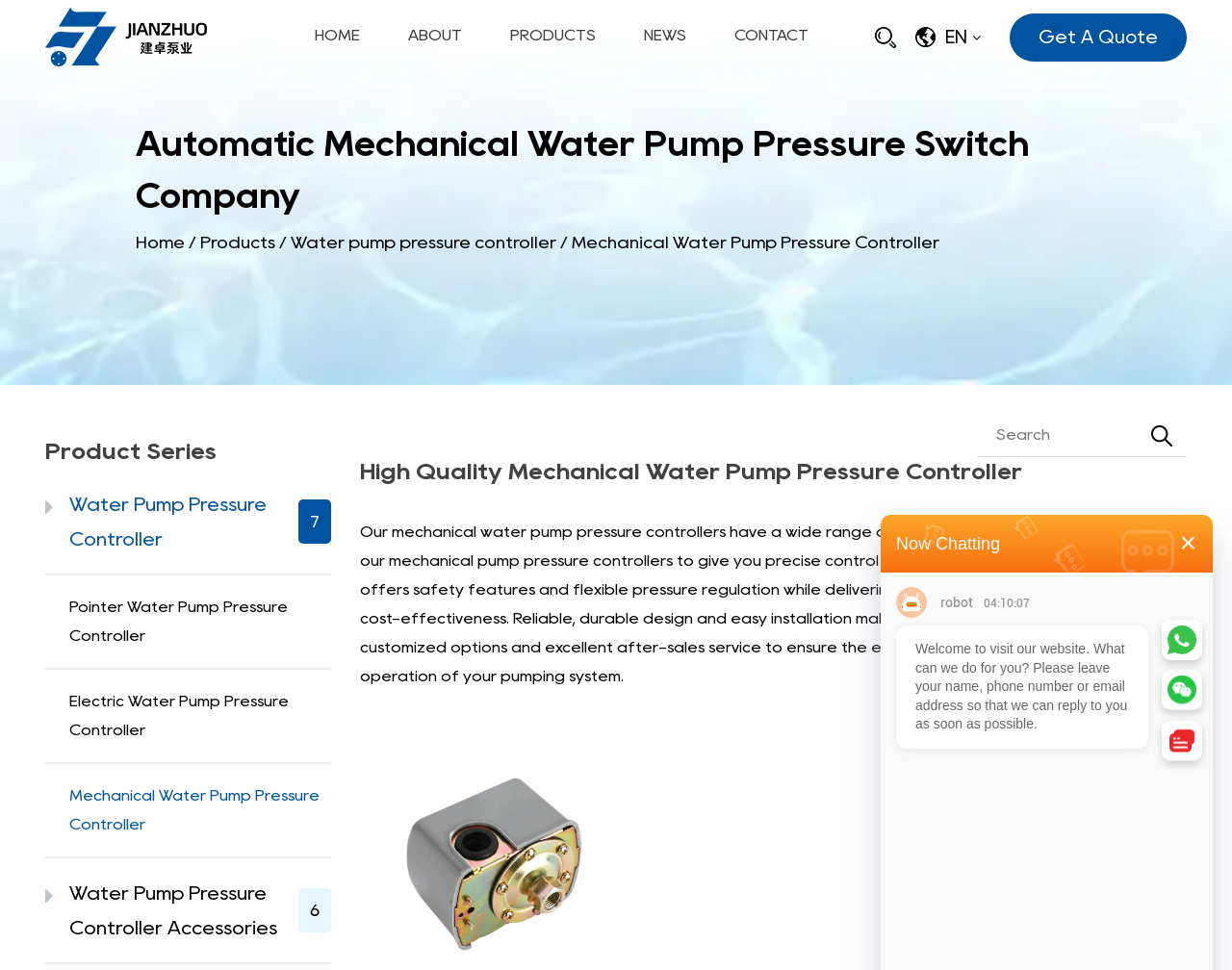What is the main product of the company?
Carefully analyze the image and provide a detailed answer to the question.

The main product of the company can be inferred from the webpage content, which repeatedly mentions 'Water Pump Pressure Controller' and its variations, such as 'Mechanical Water Pump Pressure Controller' and 'Electric Water Pump Pressure Controller'.